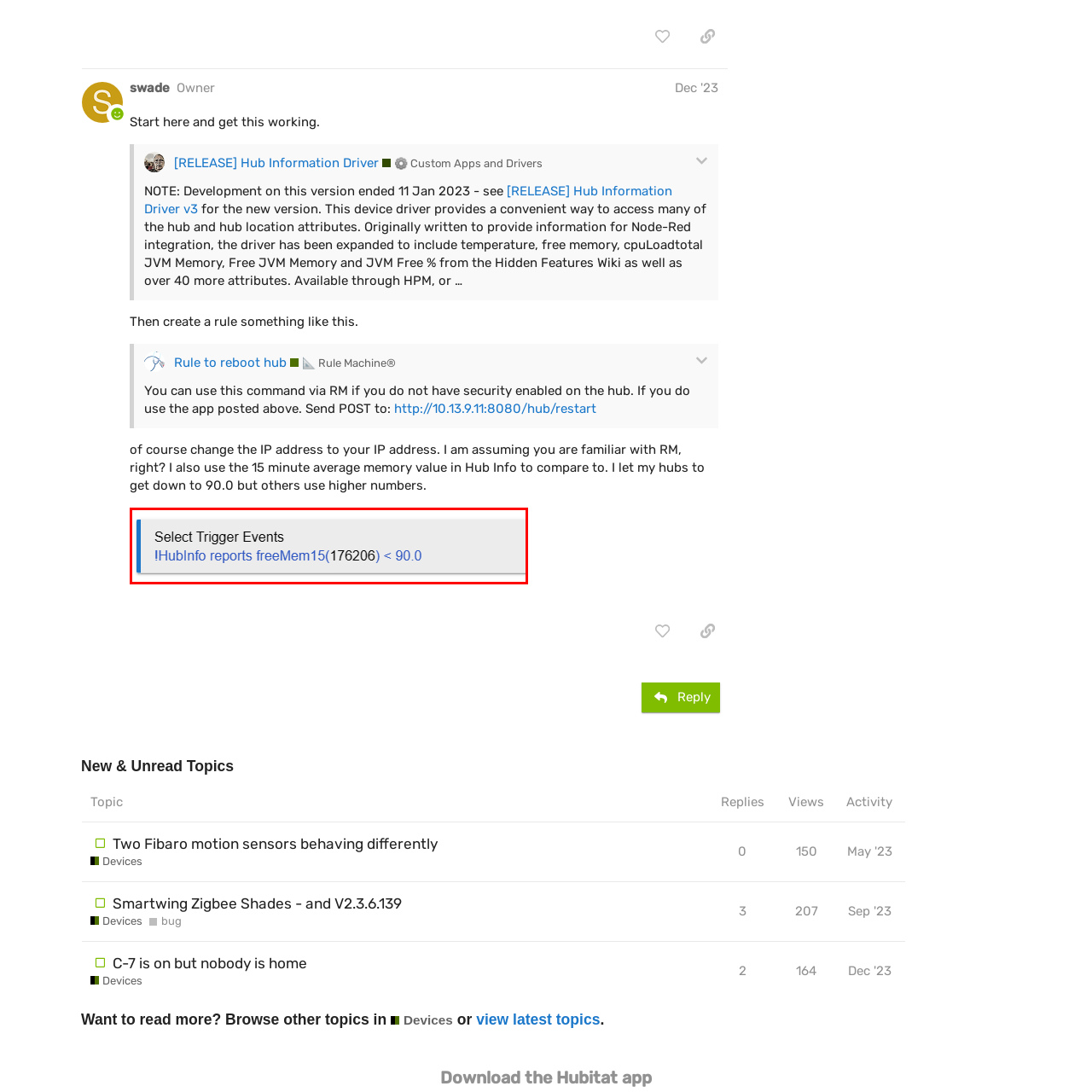What condition triggers the automation task?  
Please examine the image enclosed within the red bounding box and provide a thorough answer based on what you observe in the image.

The condition that triggers the automation task is when the free memory falls below 90, as indicated by the specific trigger condition '!HubInfo reports freeMem15(176206) < 90.0'.